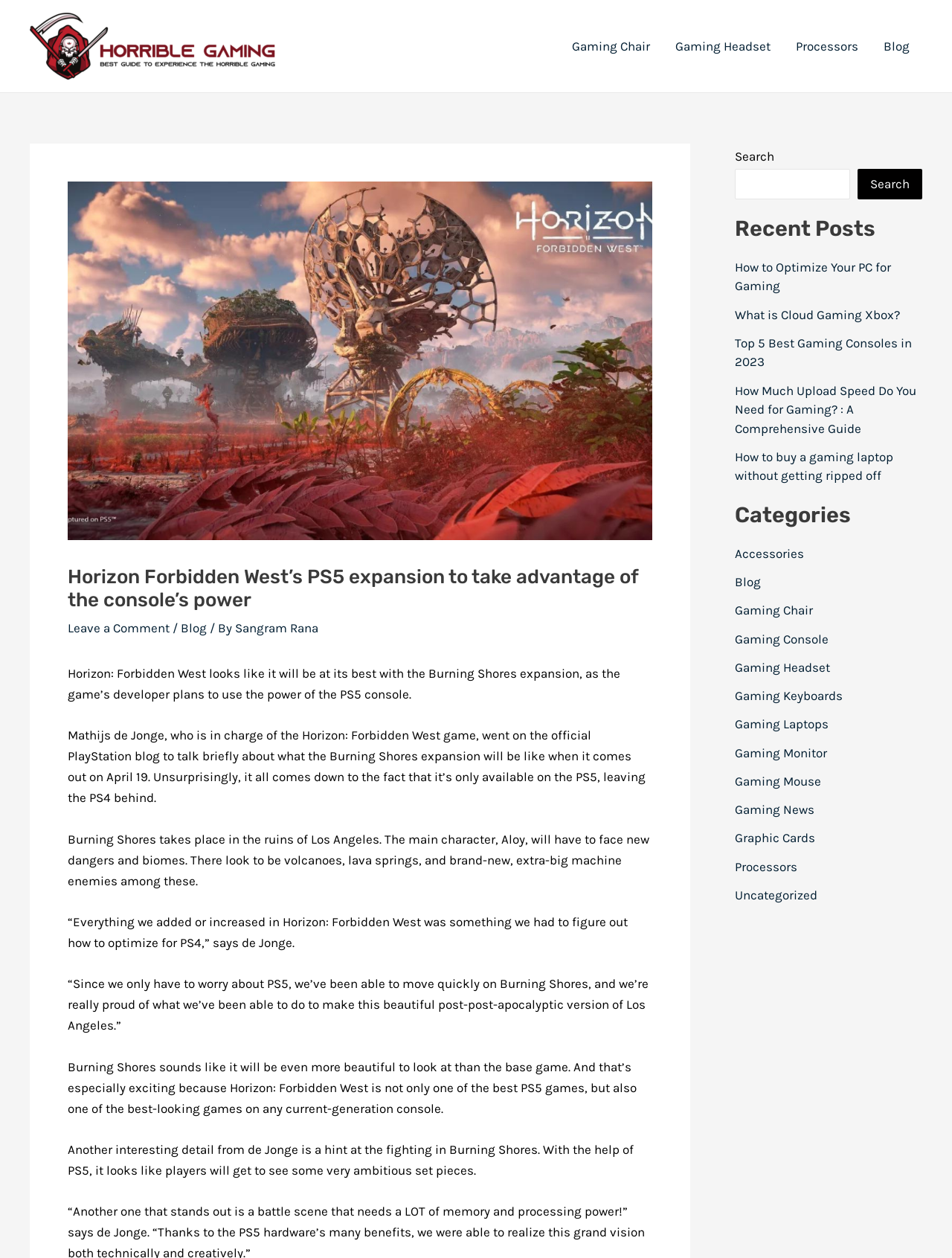Please extract and provide the main headline of the webpage.

Horizon Forbidden West’s PS5 expansion to take advantage of the console’s power